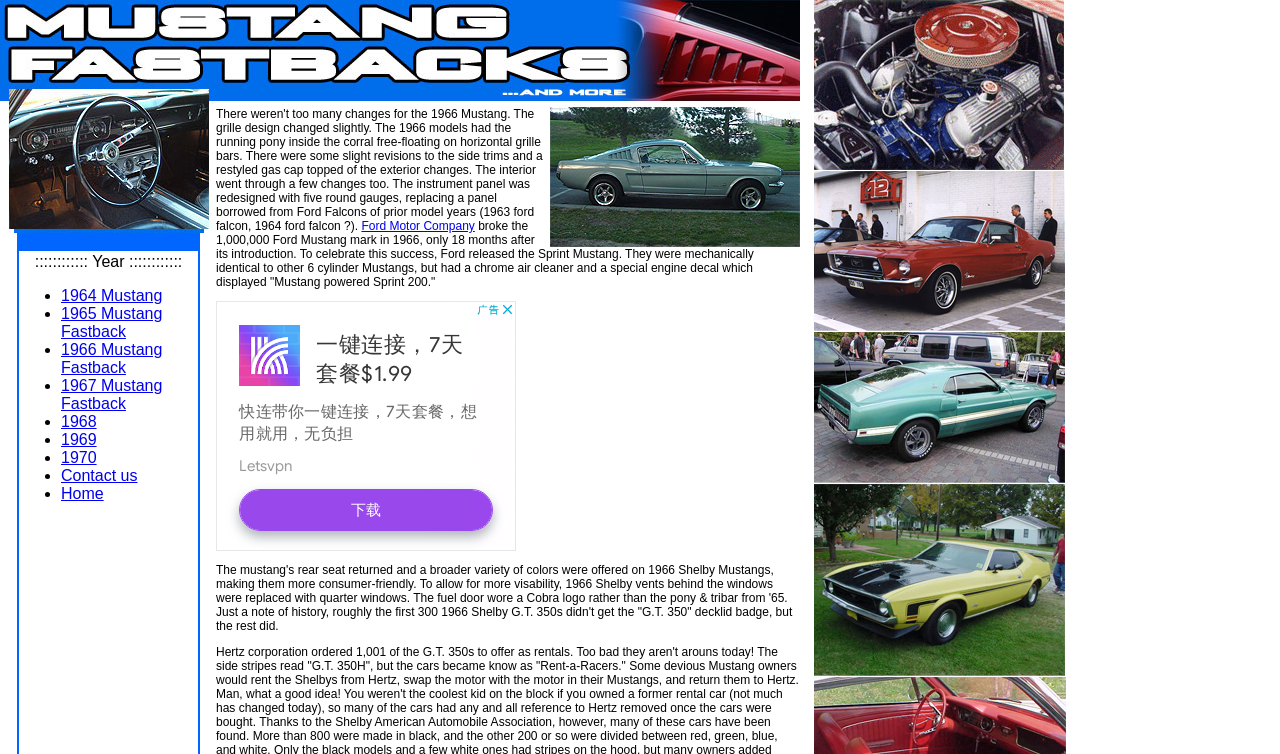Find the bounding box coordinates of the clickable element required to execute the following instruction: "Contact us". Provide the coordinates as four float numbers between 0 and 1, i.e., [left, top, right, bottom].

[0.048, 0.619, 0.107, 0.642]